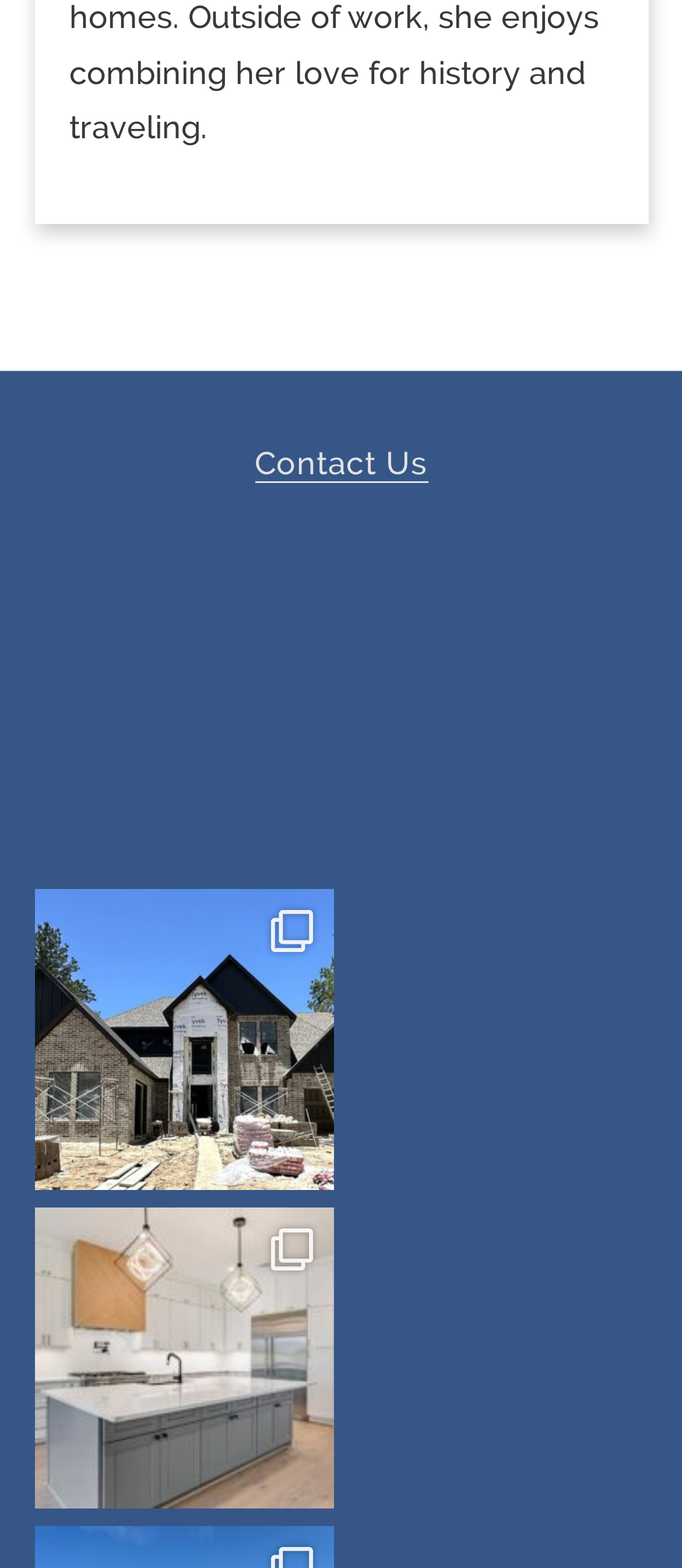Provide the bounding box coordinates for the UI element that is described by this text: "parent_node: menu". The coordinates should be in the form of four float numbers between 0 and 1: [left, top, right, bottom].

None